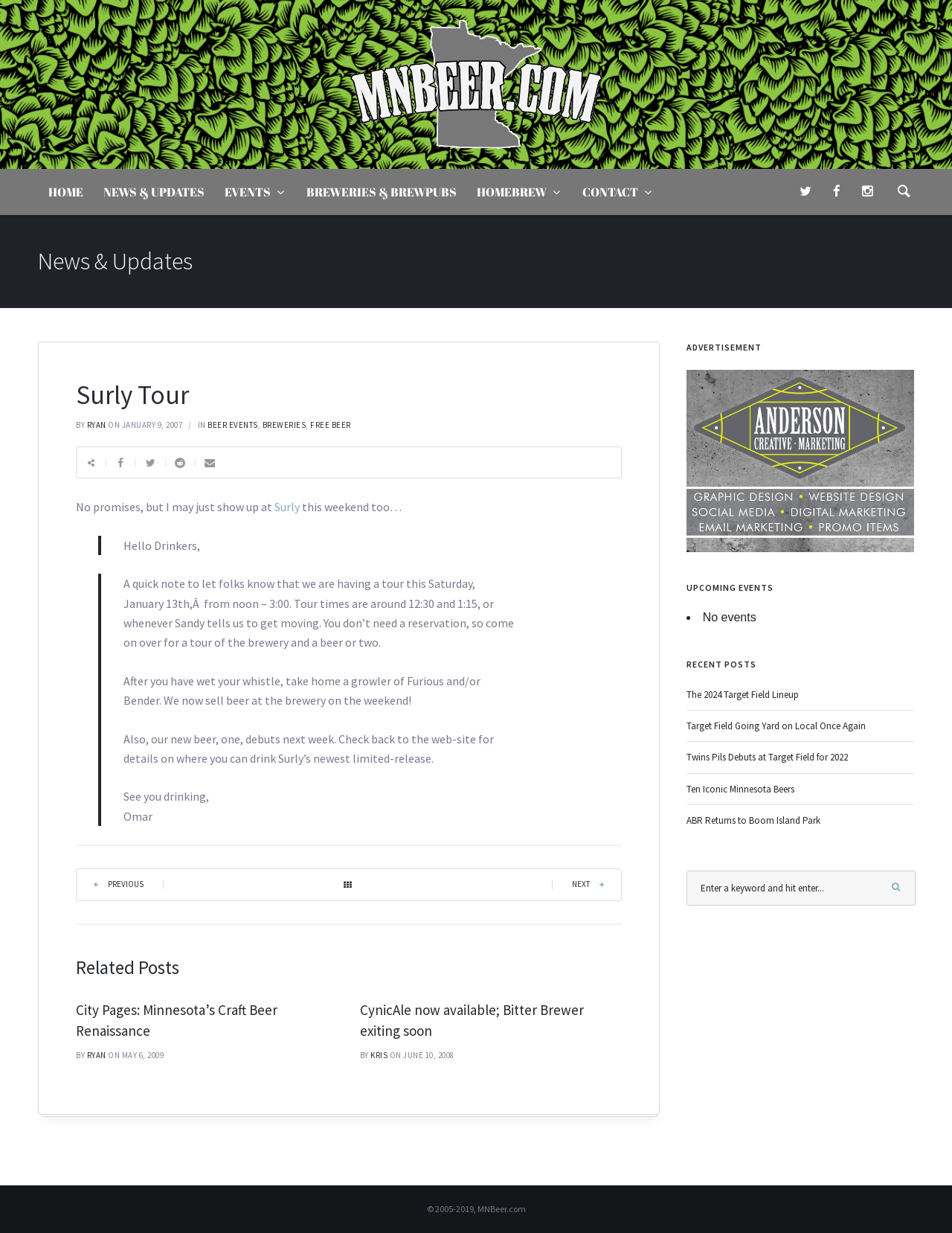What is the first event listed in the UPCOMING EVENTS section?
Using the image, answer in one word or phrase.

No events